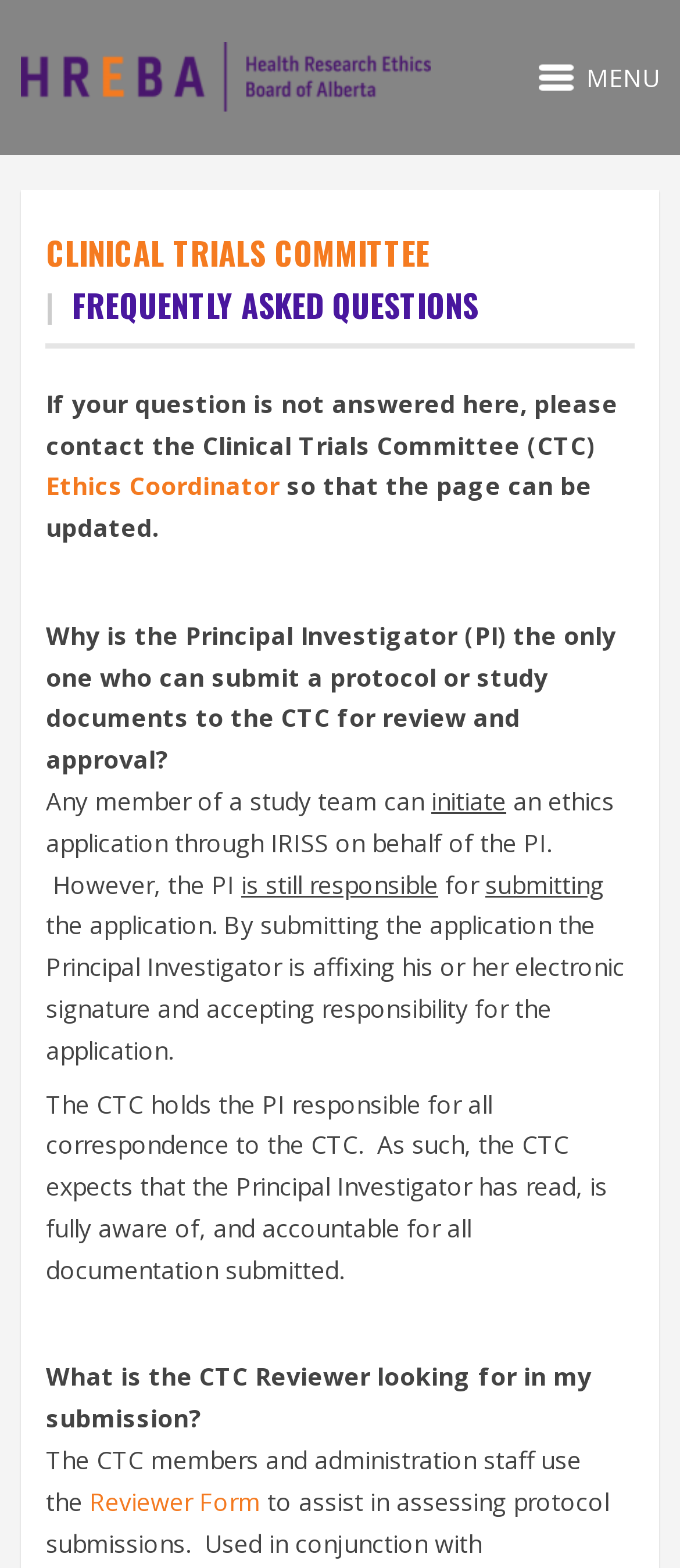Given the element description, predict the bounding box coordinates in the format (top-left x, top-left y, bottom-right x, bottom-right y), using floating point numbers between 0 and 1: alt="HREBA"

[0.03, 0.027, 0.633, 0.071]